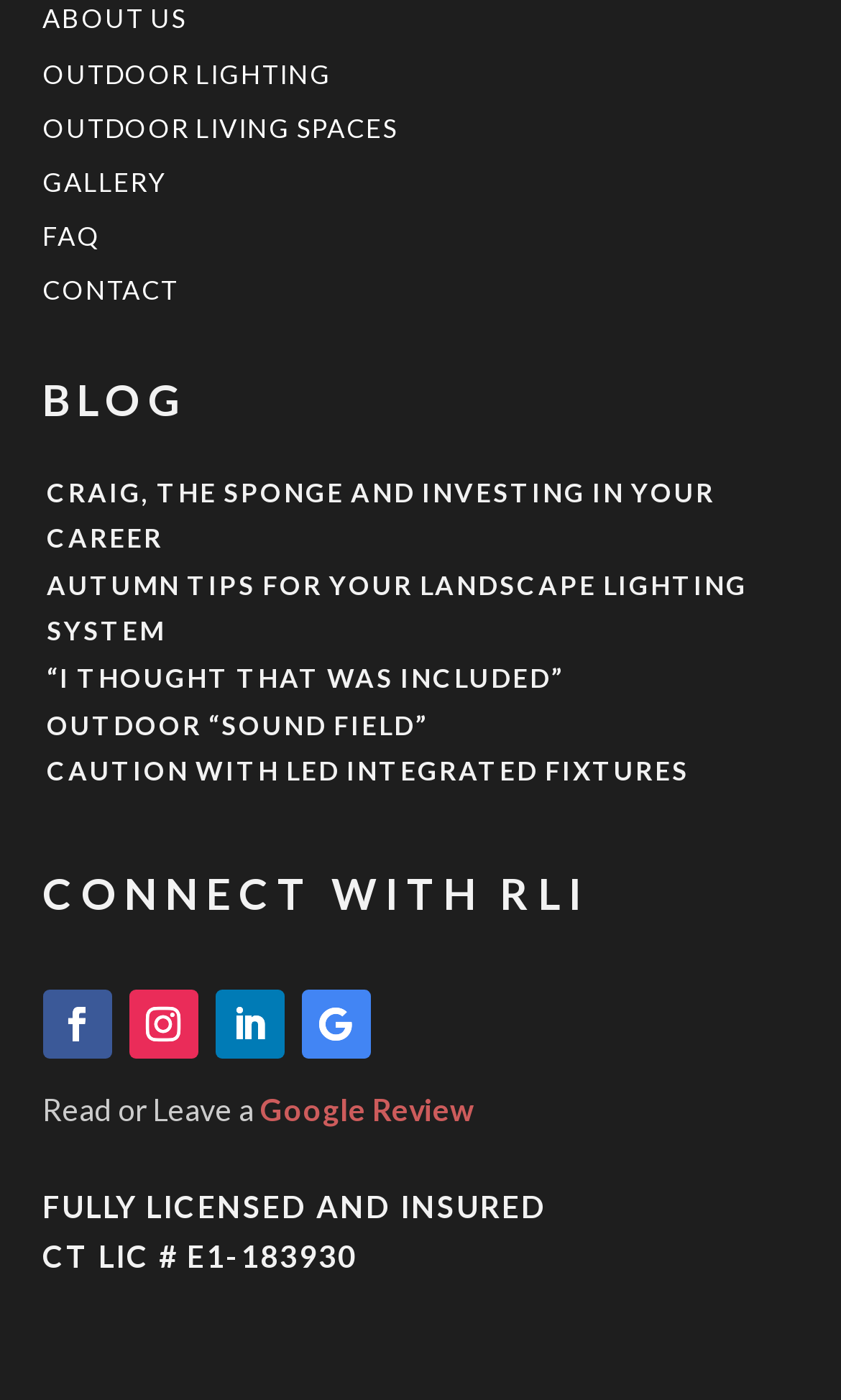By analyzing the image, answer the following question with a detailed response: What is the company's status regarding licensing and insurance?

I found the company's status regarding licensing and insurance at the bottom of the page, which states 'FULLY LICENSED AND INSURED', indicating that the company is fully licensed and insured.